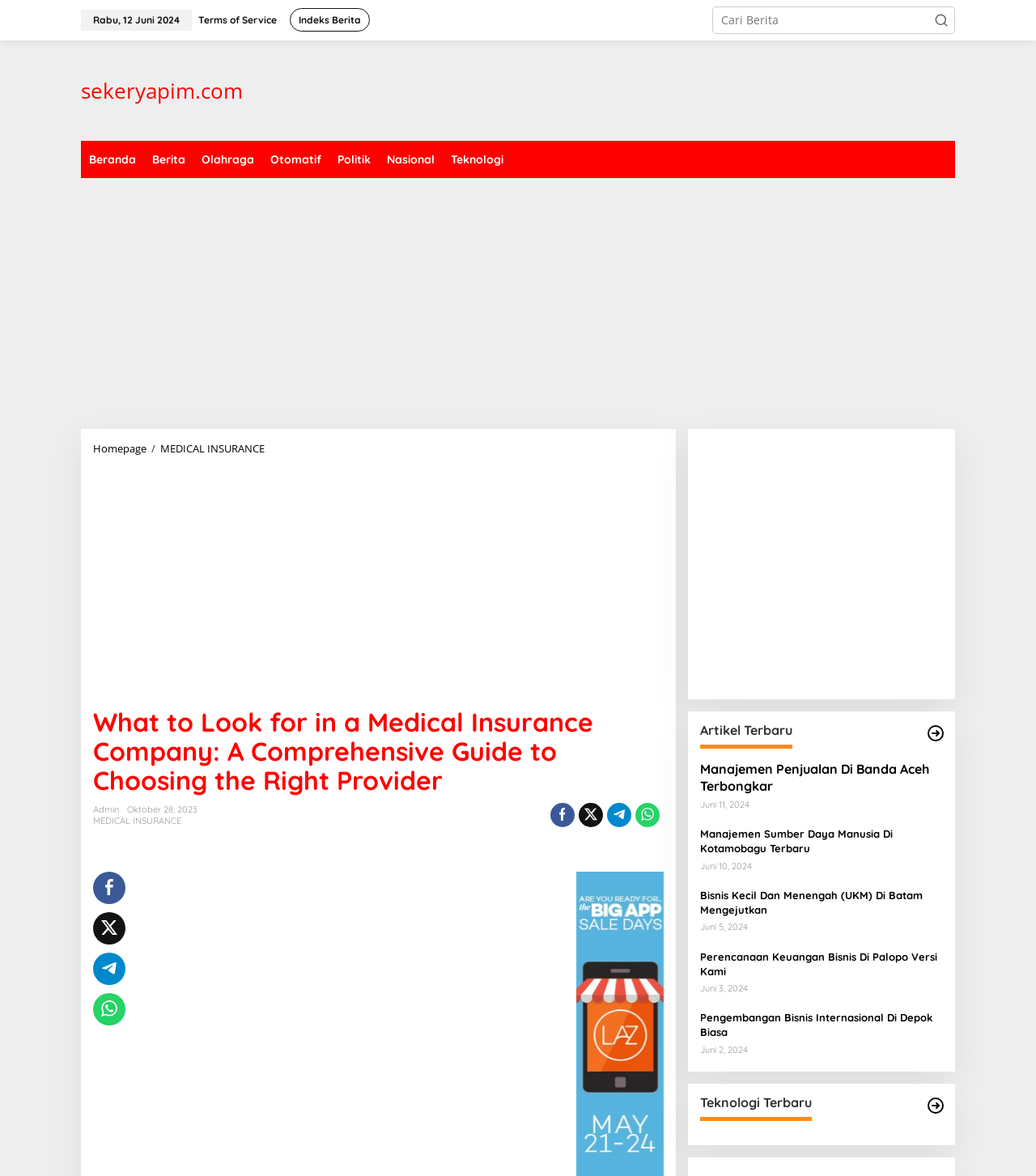Identify the bounding box coordinates for the element you need to click to achieve the following task: "Go to homepage". Provide the bounding box coordinates as four float numbers between 0 and 1, in the form [left, top, right, bottom].

[0.09, 0.375, 0.144, 0.388]